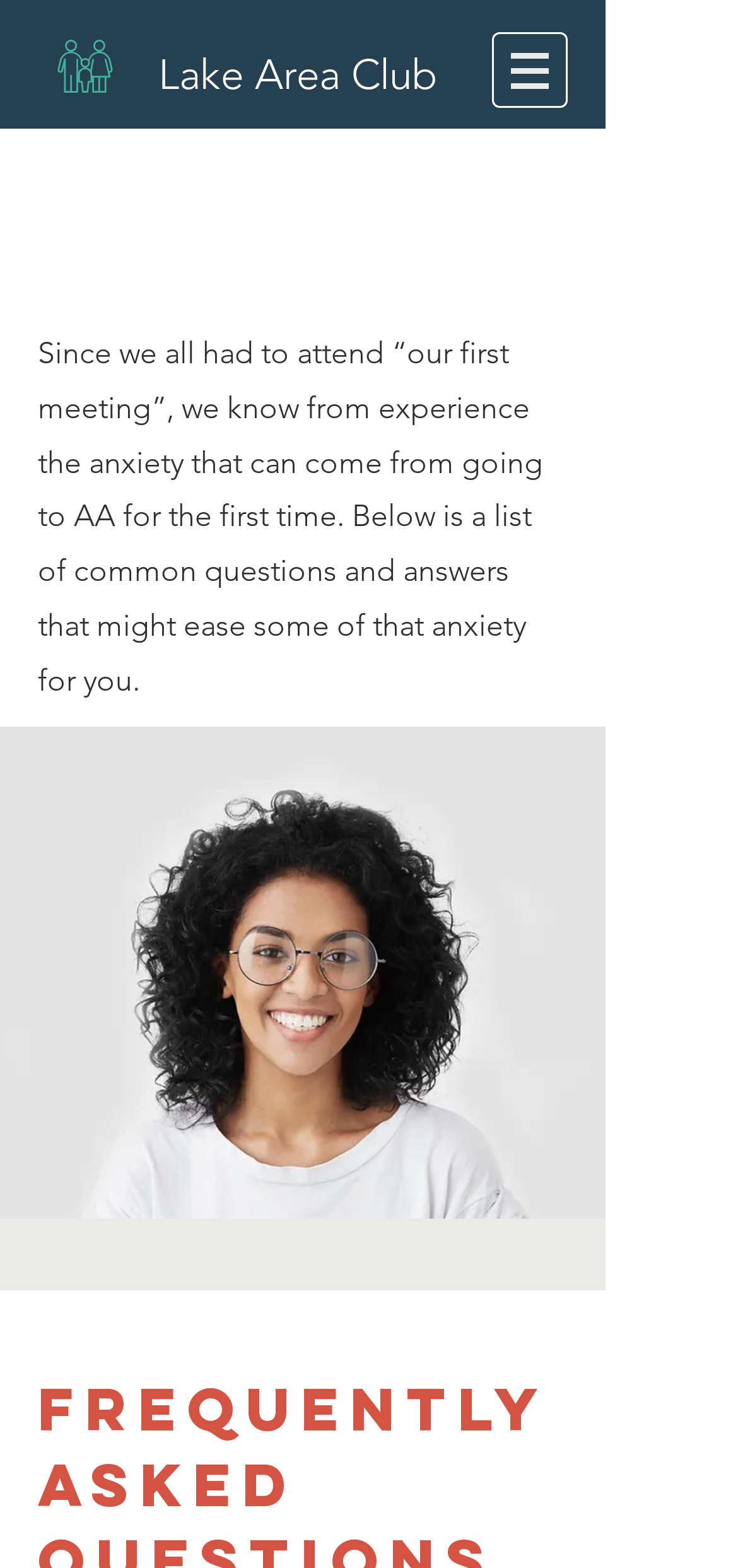From the element description Lake Area Club, predict the bounding box coordinates of the UI element. The coordinates must be specified in the format (top-left x, top-left y, bottom-right x, bottom-right y) and should be within the 0 to 1 range.

[0.19, 0.028, 0.615, 0.07]